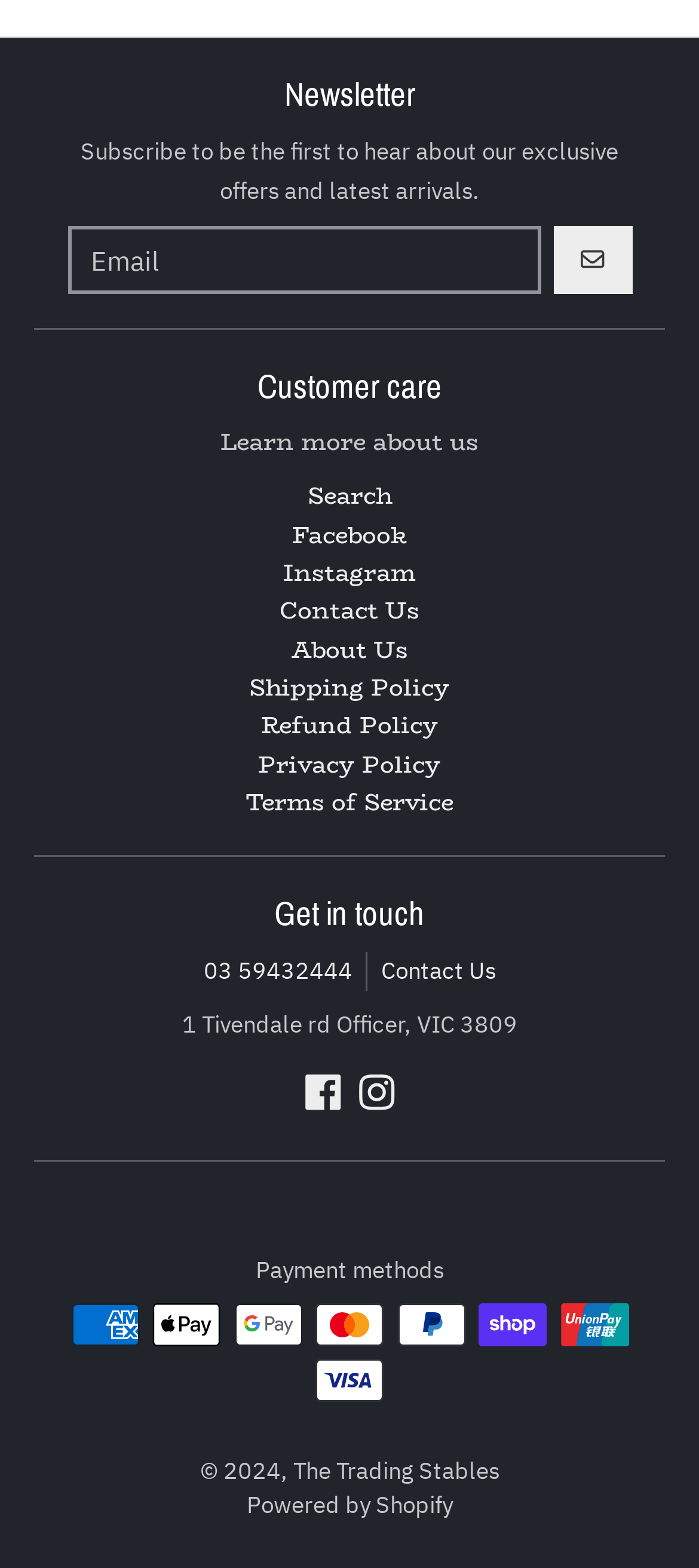Carefully observe the image and respond to the question with a detailed answer:
What is the purpose of the textbox?

The textbox is labeled as 'Email' and is required, indicating that it is used to input an email address, likely for subscribing to a newsletter or receiving exclusive offers and latest arrivals.